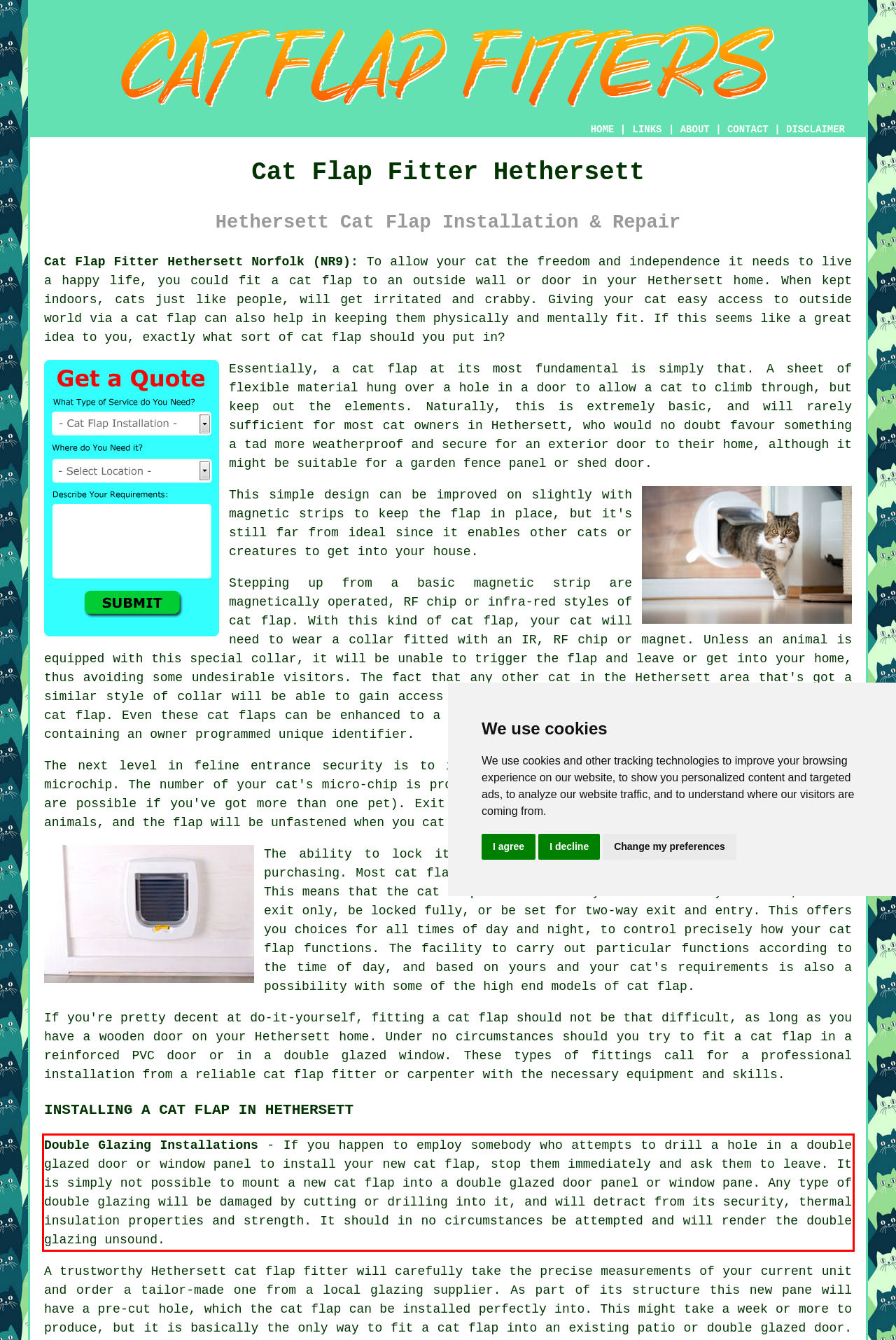Locate the red bounding box in the provided webpage screenshot and use OCR to determine the text content inside it.

Double Glazing Installations - If you happen to employ somebody who attempts to drill a hole in a double glazed door or window panel to install your new cat flap, stop them immediately and ask them to leave. It is simply not possible to mount a new cat flap into a double glazed door panel or window pane. Any type of double glazing will be damaged by cutting or drilling into it, and will detract from its security, thermal insulation properties and strength. It should in no circumstances be attempted and will render the double glazing unsound.